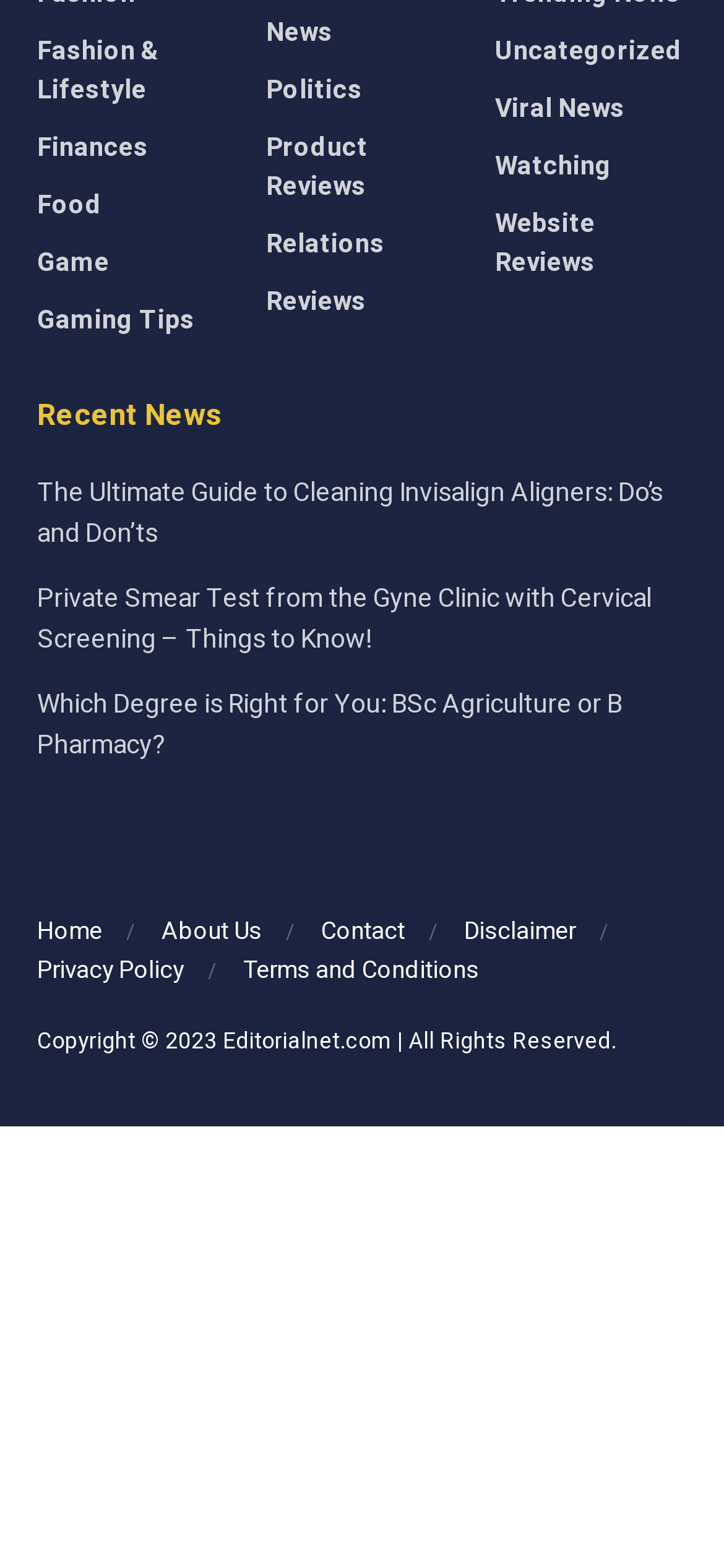Please identify the bounding box coordinates of the region to click in order to complete the given instruction: "Click on the Full-time button". The coordinates should be four float numbers between 0 and 1, i.e., [left, top, right, bottom].

None